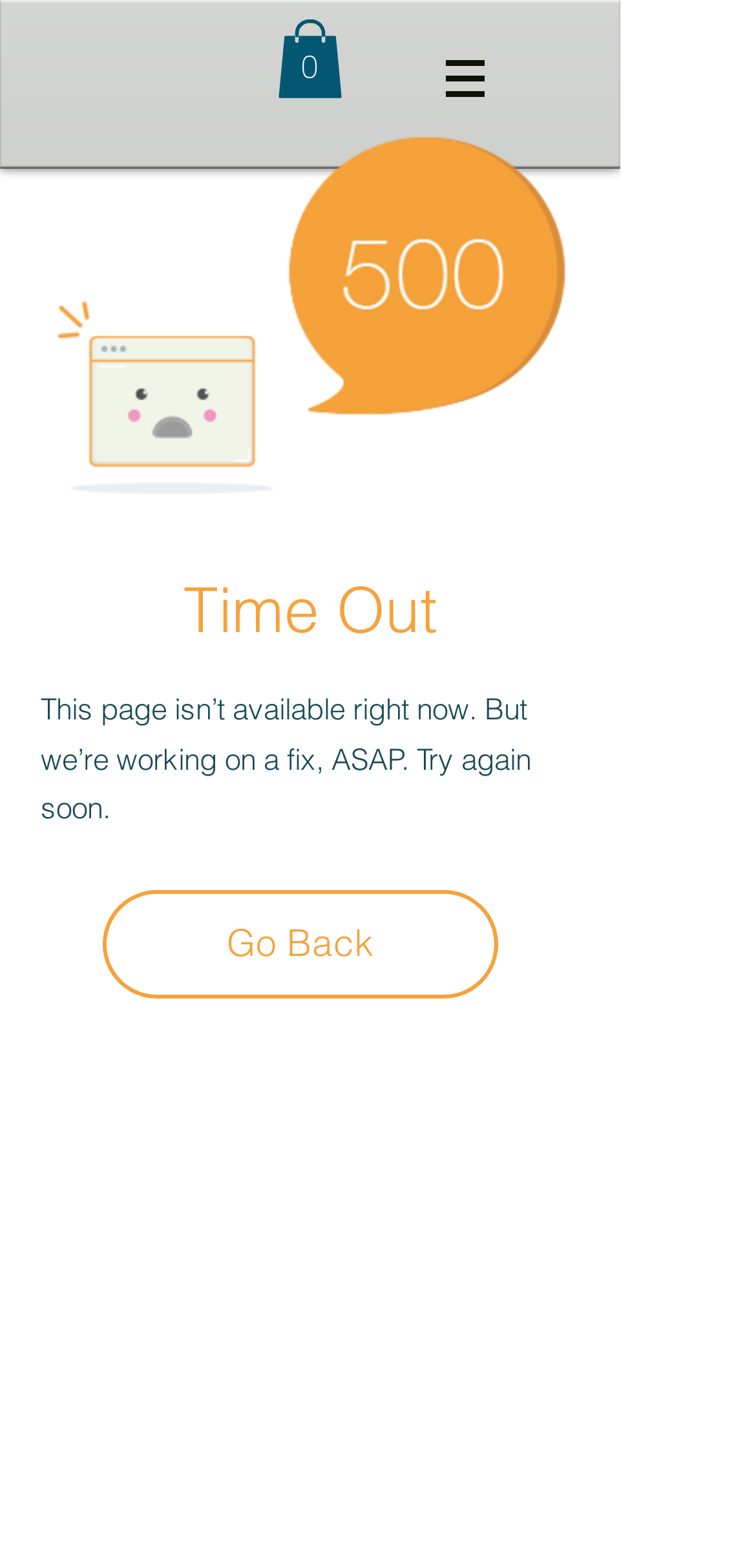Respond with a single word or phrase to the following question: How many items are in the cart?

0